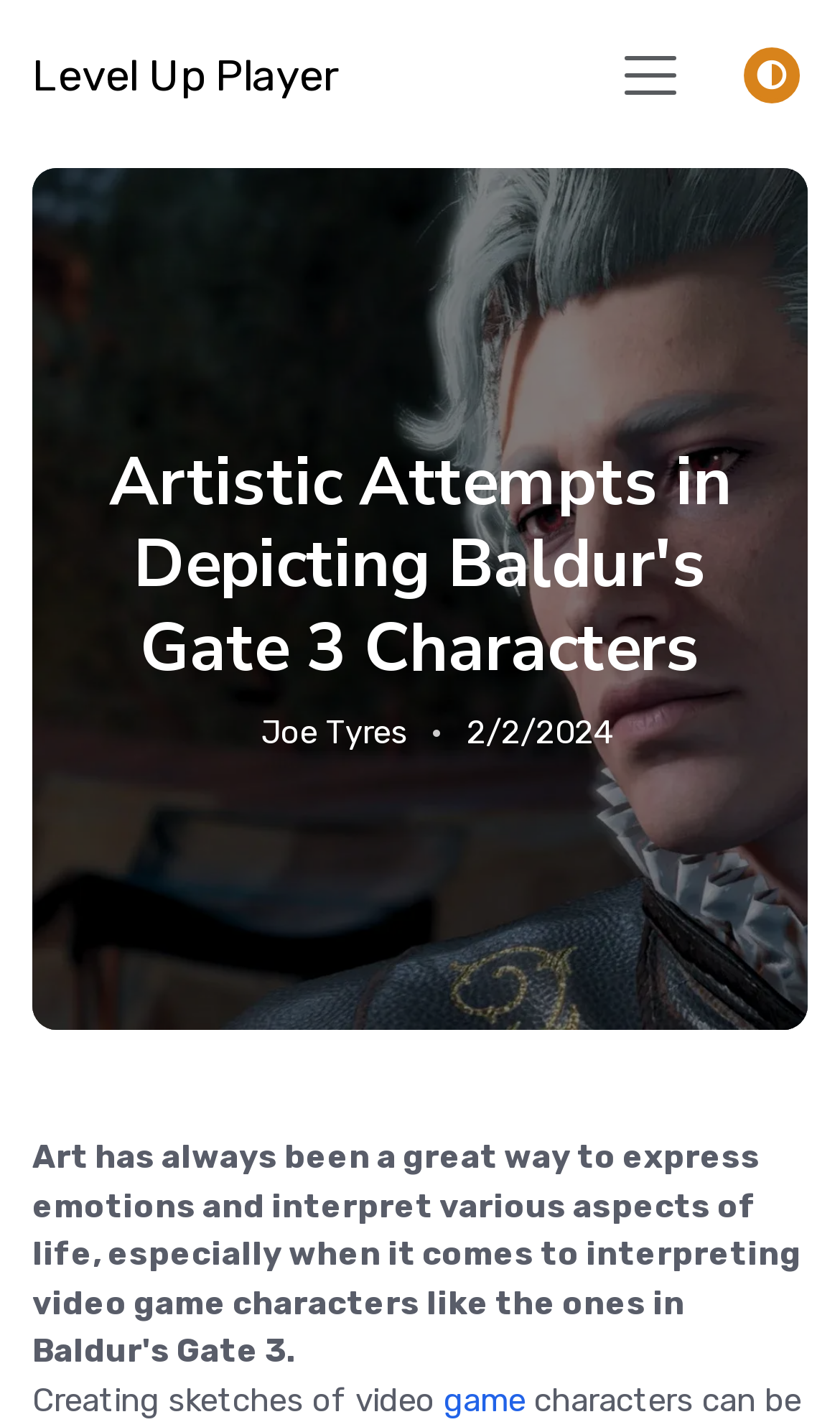Extract the main heading text from the webpage.

Artistic Attempts in Depicting Baldur's Gate 3 Characters